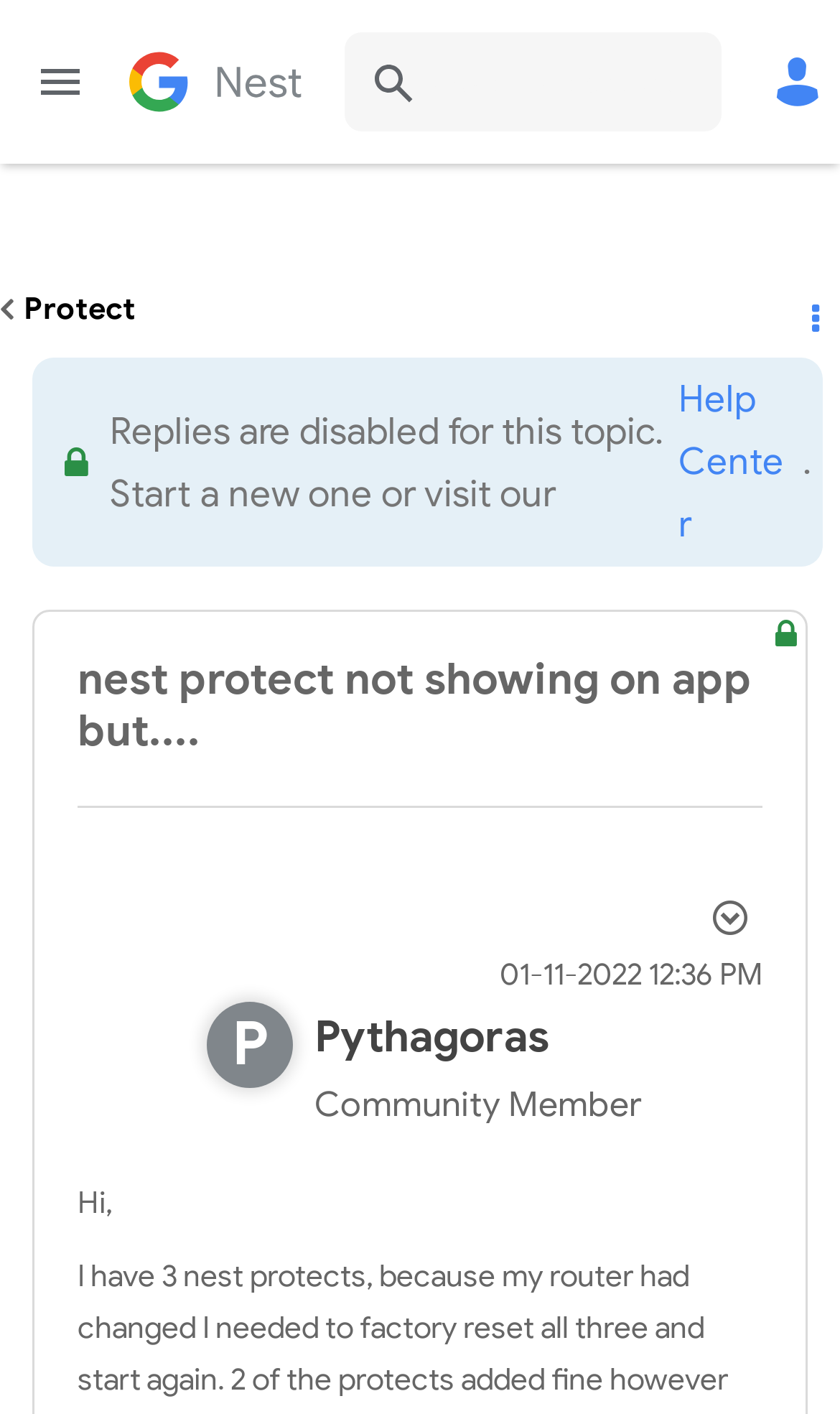What is the name of the community? Analyze the screenshot and reply with just one word or a short phrase.

Google Nest Community